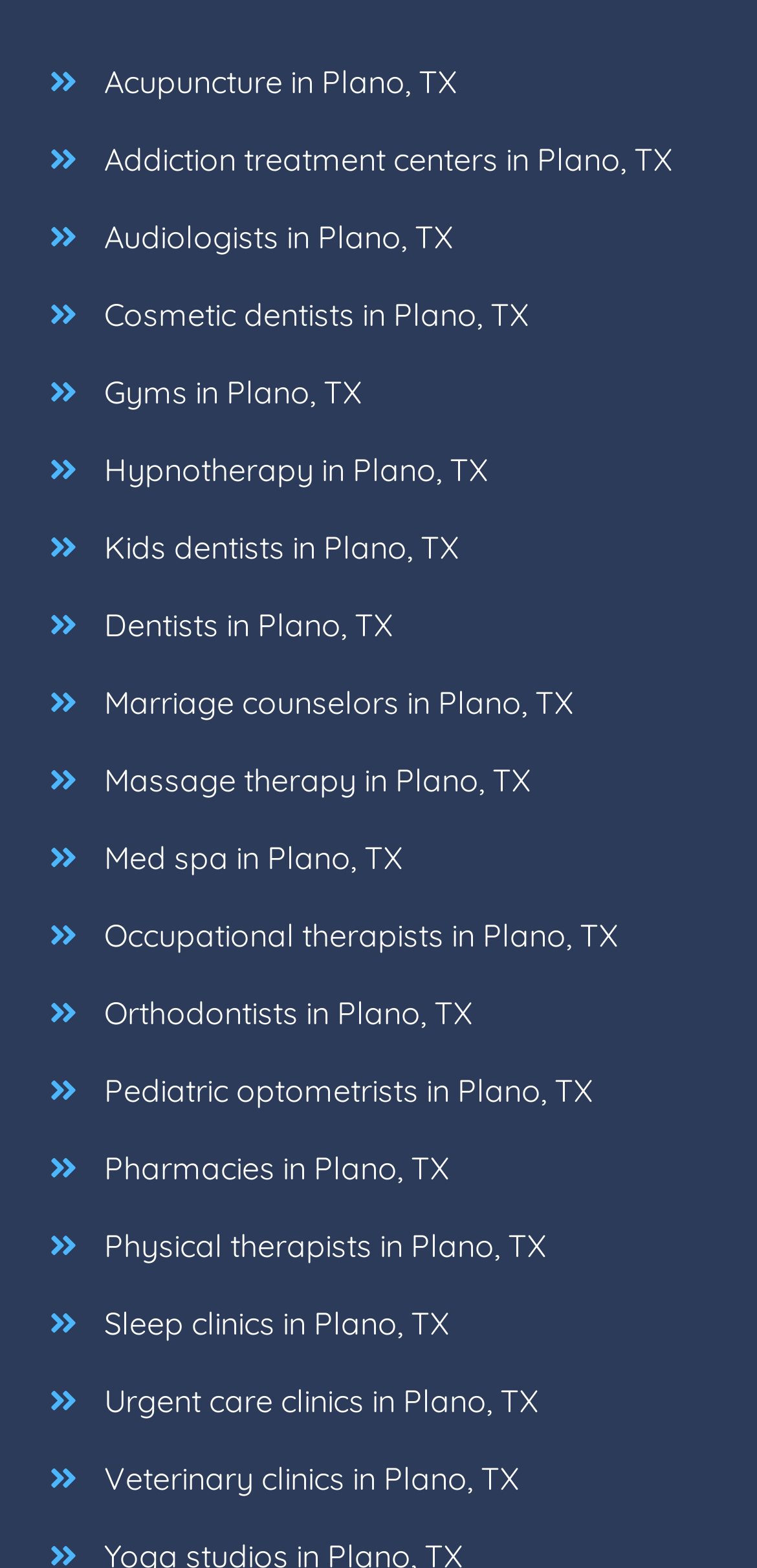Please determine the bounding box coordinates, formatted as (top-left x, top-left y, bottom-right x, bottom-right y), with all values as floating point numbers between 0 and 1. Identify the bounding box of the region described as: Physical therapists in Plano, TX

[0.102, 0.769, 0.748, 0.819]